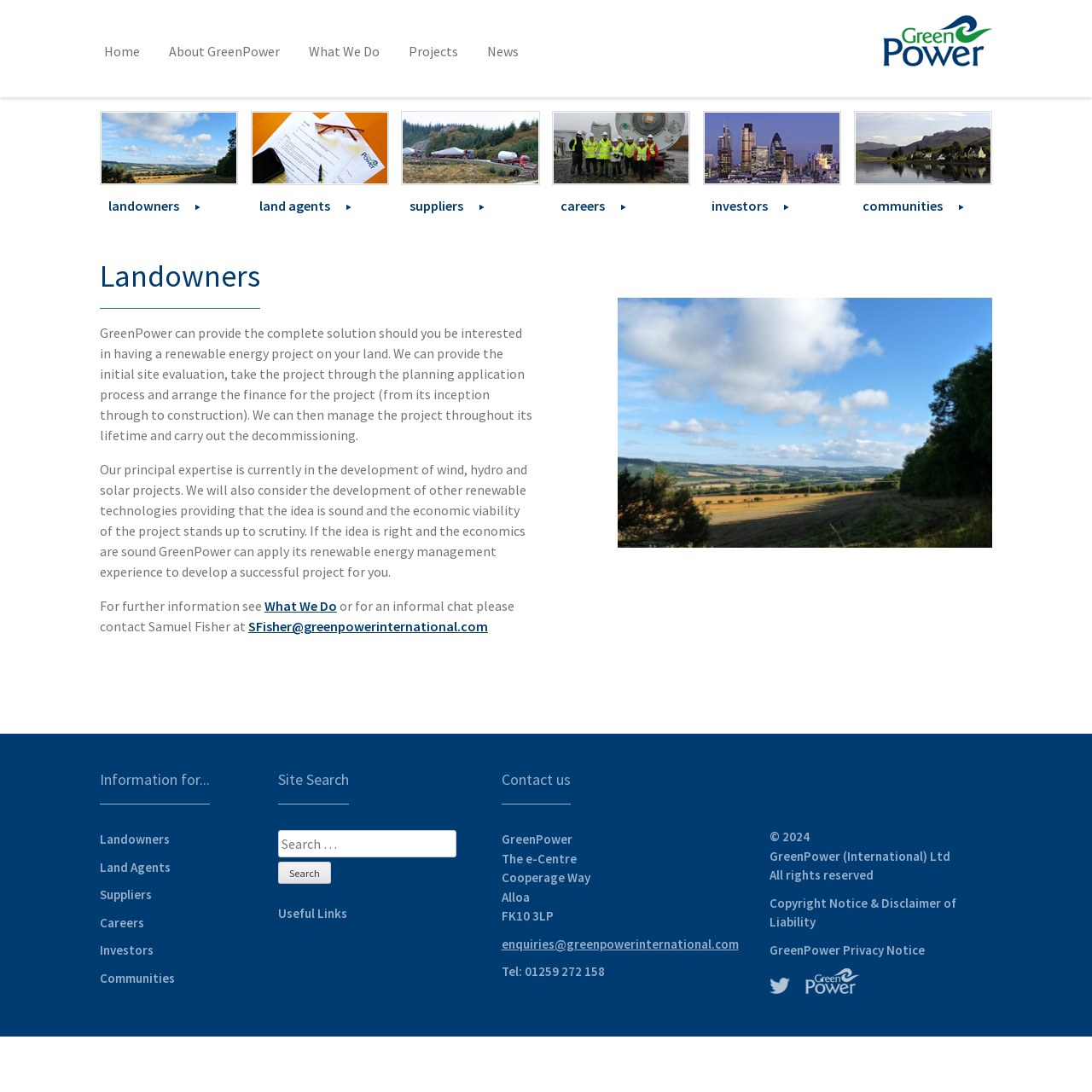Identify the bounding box of the HTML element described here: "parent_node: Search for: value="Search"". Provide the coordinates as four float numbers between 0 and 1: [left, top, right, bottom].

[0.255, 0.789, 0.303, 0.81]